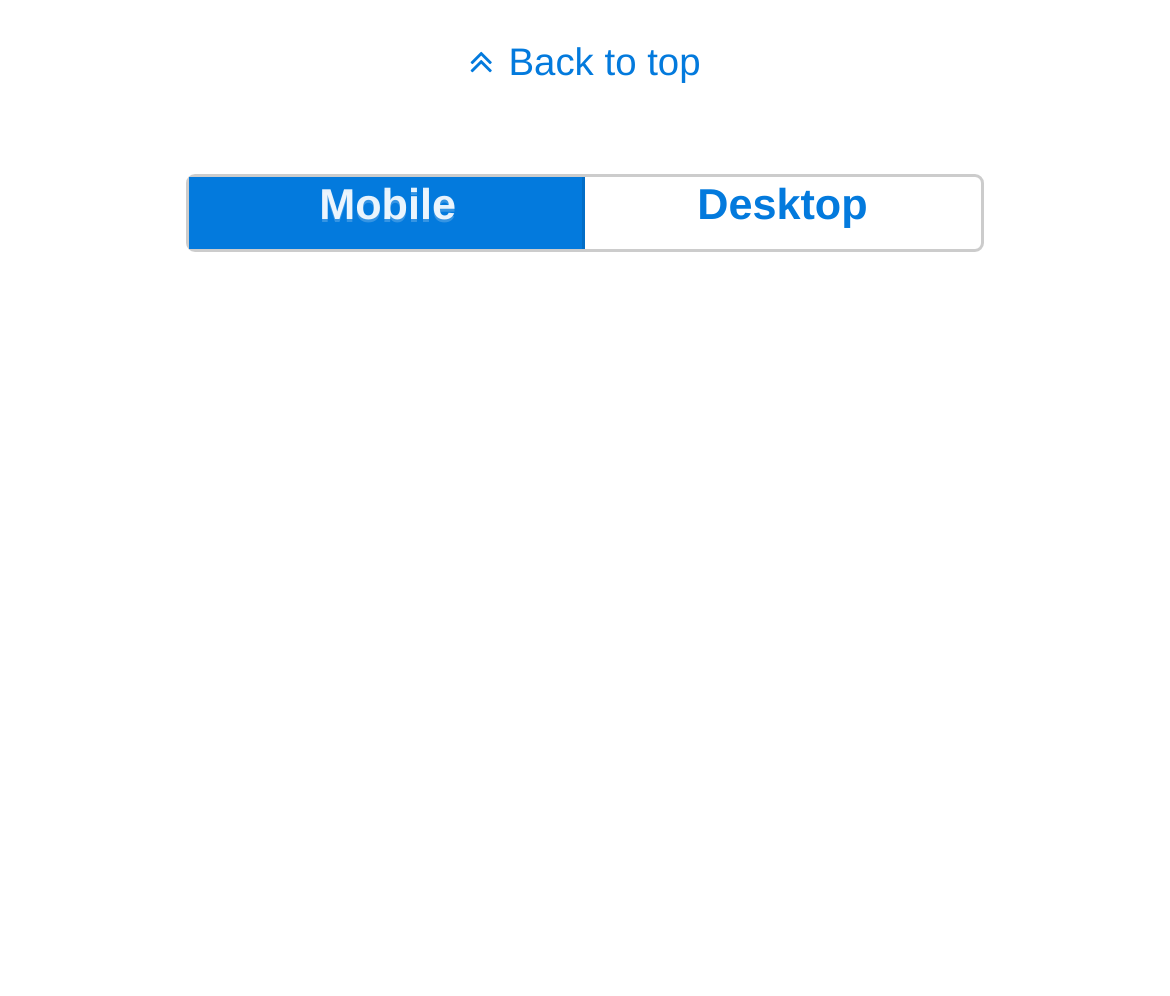Given the element description Affiliate Disclosure, specify the bounding box coordinates of the corresponding UI element in the format (top-left x, top-left y, bottom-right x, bottom-right y). All values must be between 0 and 1.

None